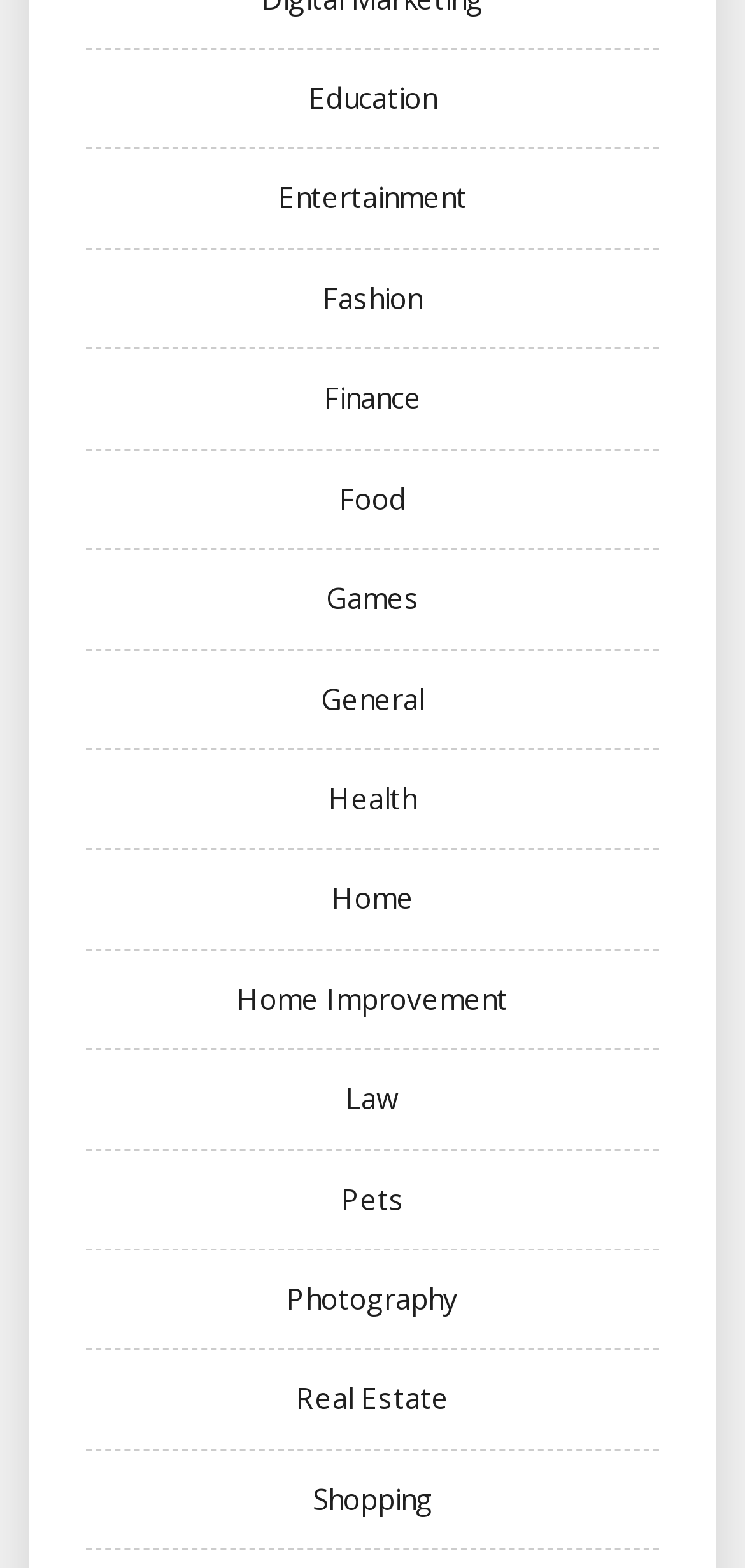Is there a category for Real Estate?
Please provide a detailed answer to the question.

I searched the list of categories and found that there is a link for Real Estate, which is located near the bottom of the list.